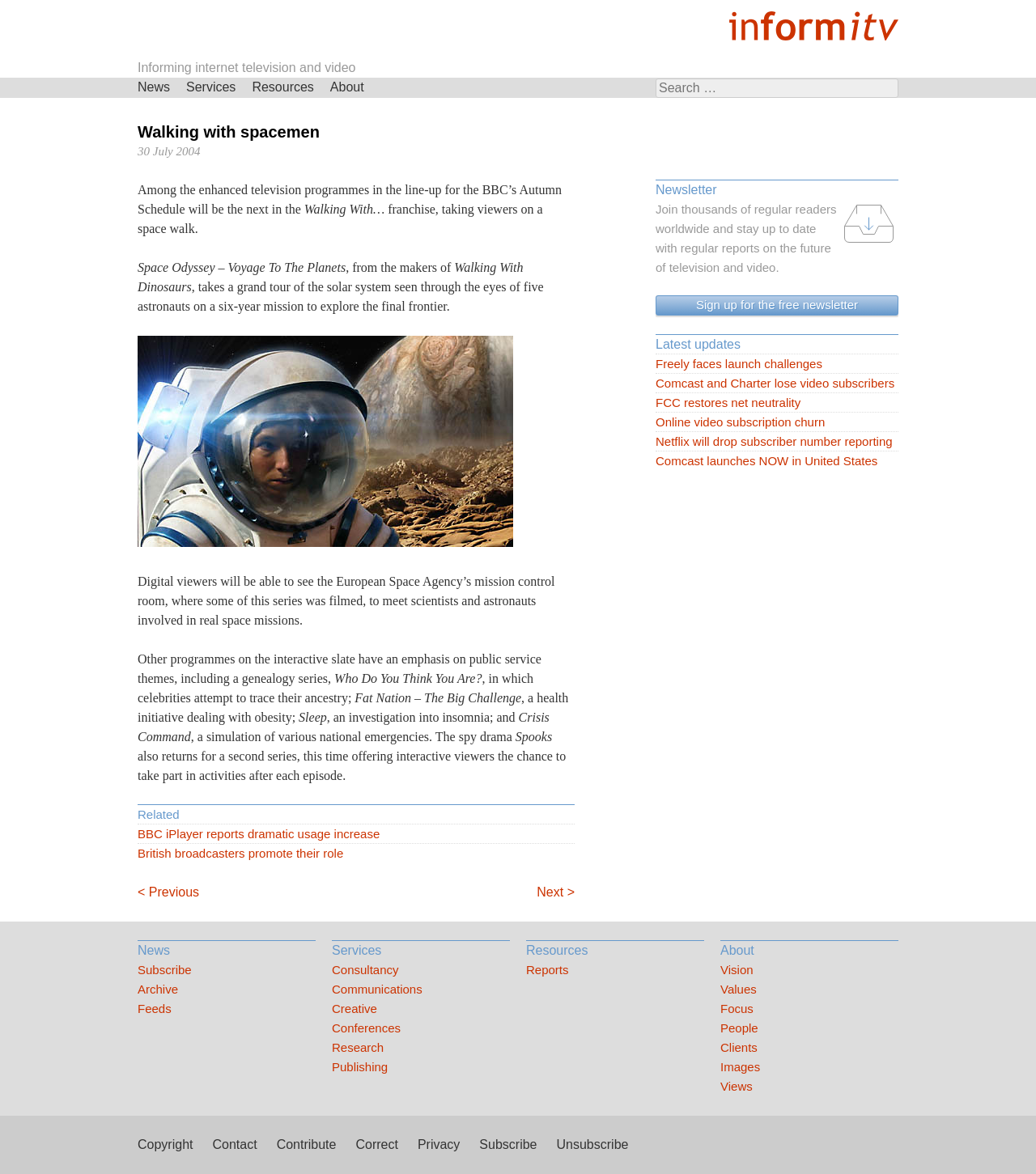For the given element description < Previous, determine the bounding box coordinates of the UI element. The coordinates should follow the format (top-left x, top-left y, bottom-right x, bottom-right y) and be within the range of 0 to 1.

[0.133, 0.752, 0.192, 0.769]